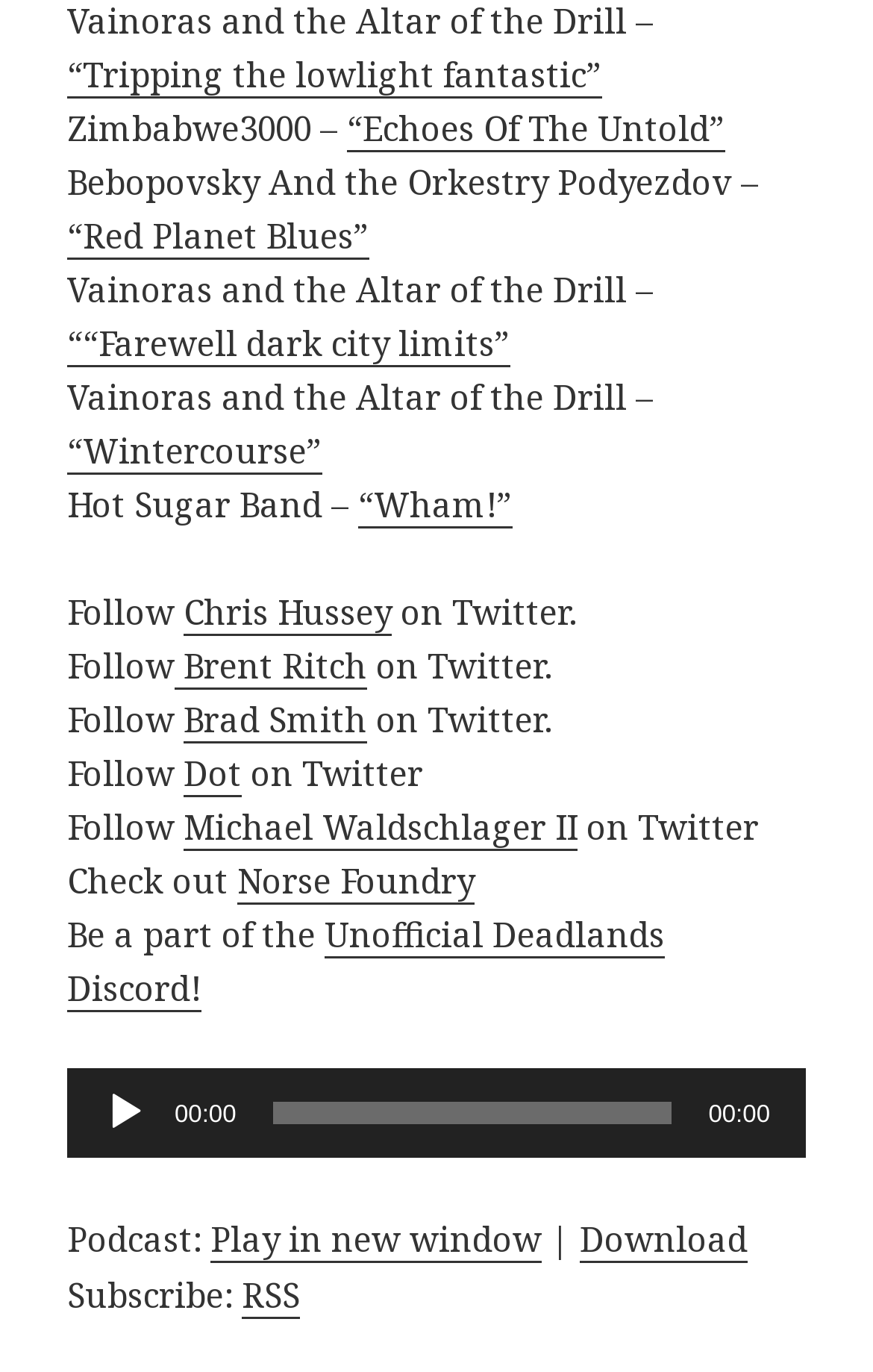What is the function of the slider?
Look at the image and respond with a one-word or short-phrase answer.

Time Slider